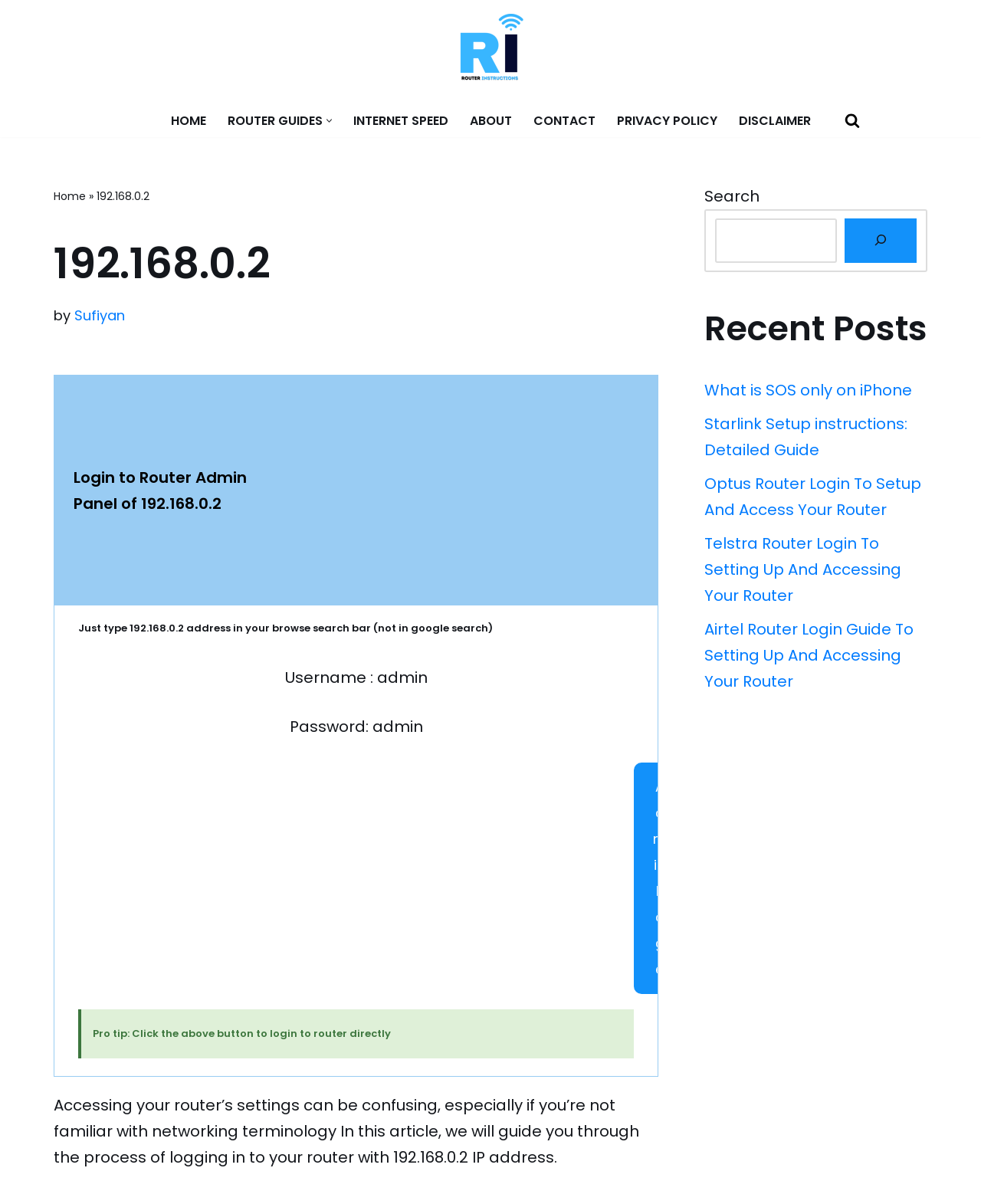What is the name of the author of the article?
Carefully examine the image and provide a detailed answer to the question.

The name of the author of the article can be found in the webpage's content, which credits the article to 'Sufiyan'.